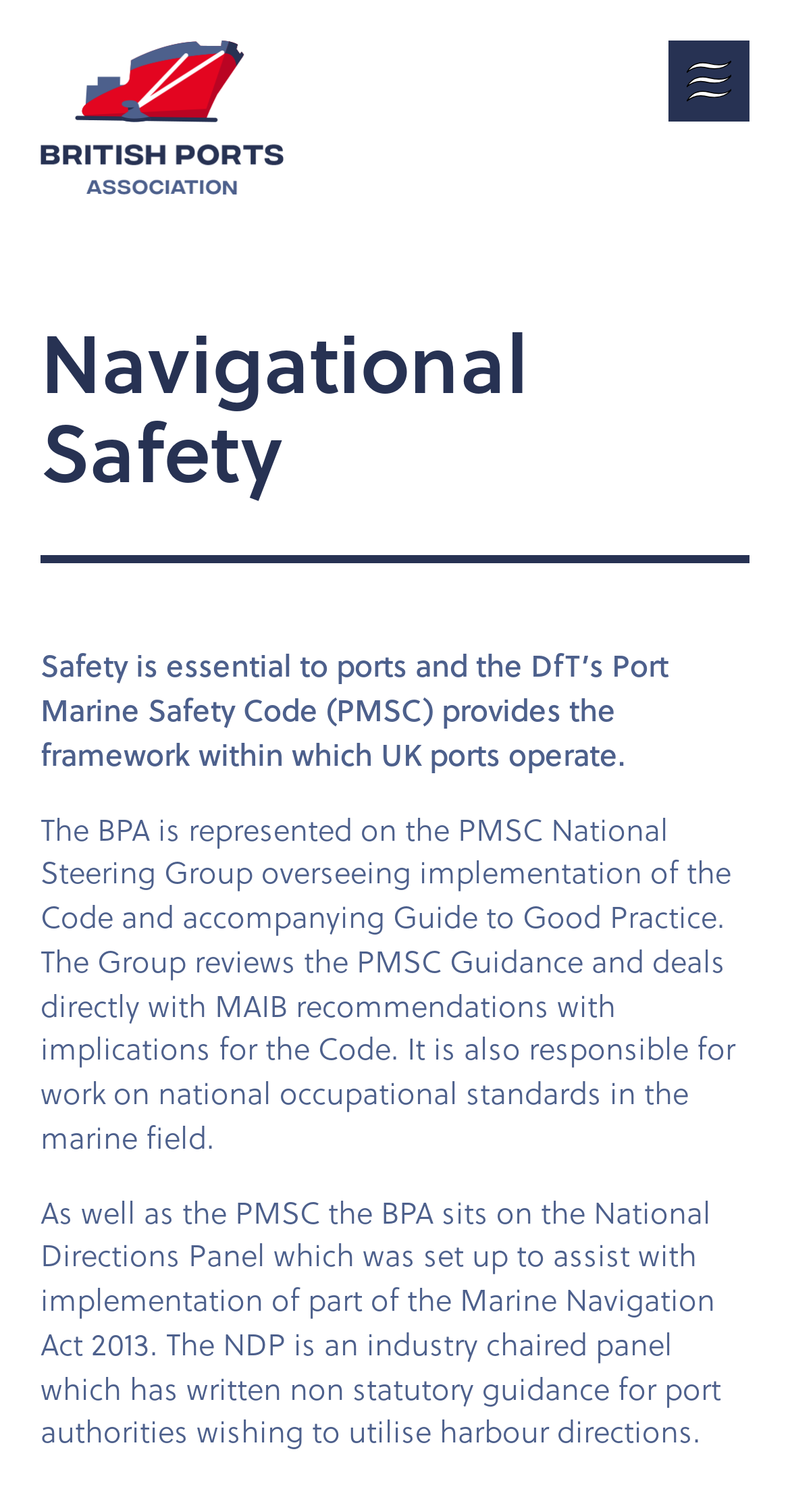Give a detailed account of the webpage.

The webpage is about Navigational Safety, specifically focusing on the British Ports Association (BPA) and its role in ensuring safety in UK ports. At the top of the page, there is a header section with the title "British Ports Association" and a logo image. To the right of the logo, there is a link with an image.

Below the header section, there is a main heading "Navigational Safety" followed by a paragraph of text that explains the importance of safety in ports and the role of the Port Marine Safety Code (PMSC) in providing a framework for UK ports to operate. The text is divided into several lines, with keywords like "PMSC" and "UK" highlighted.

The rest of the page is dedicated to explaining the BPA's involvement in ensuring navigational safety. There are several paragraphs of text that describe the BPA's representation on the PMSC National Steering Group, its role in reviewing guidance and dealing with recommendations from the Marine Accident Investigation Branch (MAIB), and its involvement in setting national occupational standards in the marine field.

The page also mentions the BPA's participation in the National Directions Panel (NDP), which provides non-statutory guidance for port authorities on utilizing harbour directions. The text is dense and informative, with several mentions of acronyms like PMSC, BPA, and NDP. There are no images on the page apart from the logo and the image next to the link in the header section.